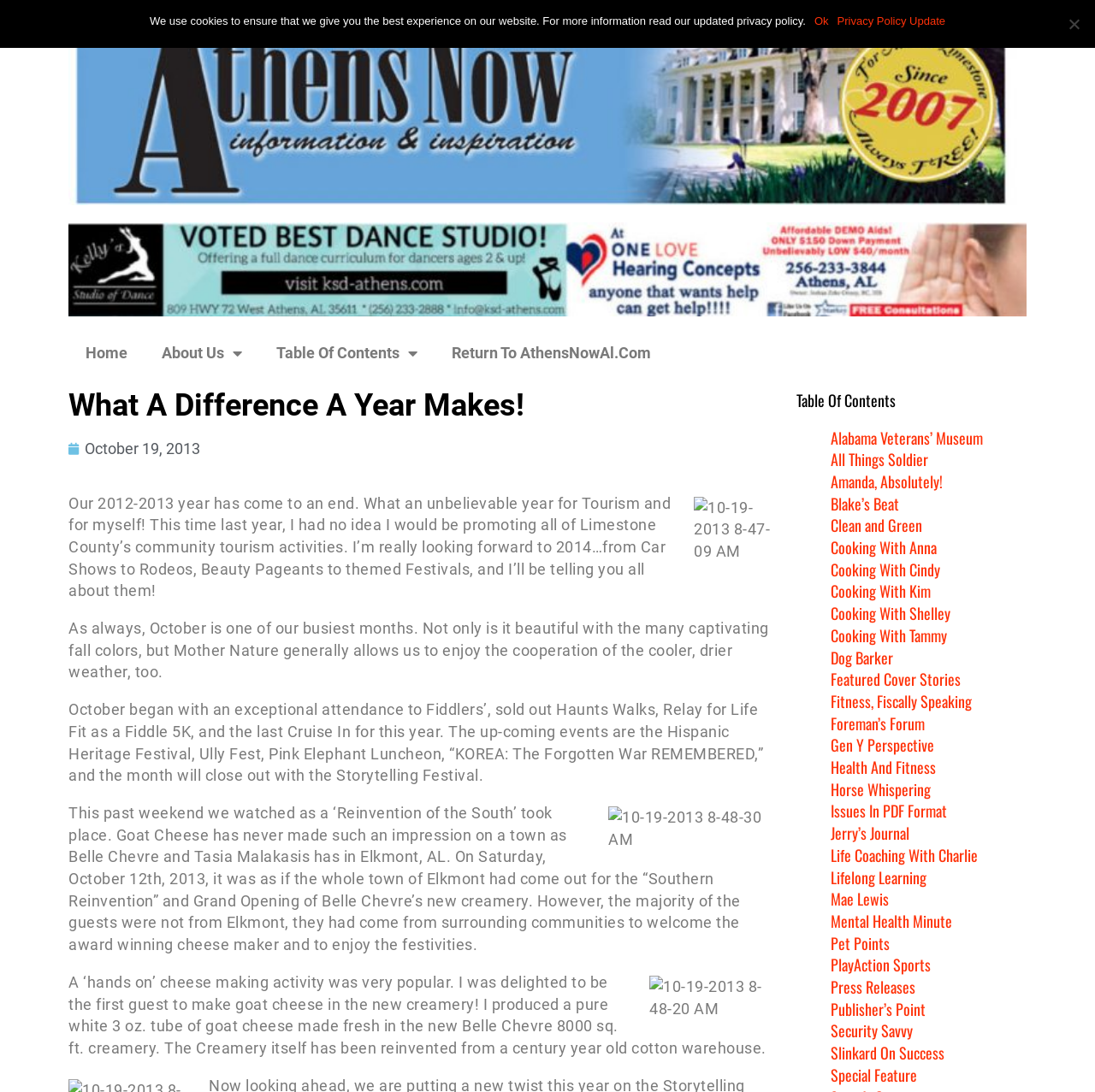Locate the bounding box coordinates of the segment that needs to be clicked to meet this instruction: "Click the 'Table Of Contents' link".

[0.237, 0.305, 0.397, 0.341]